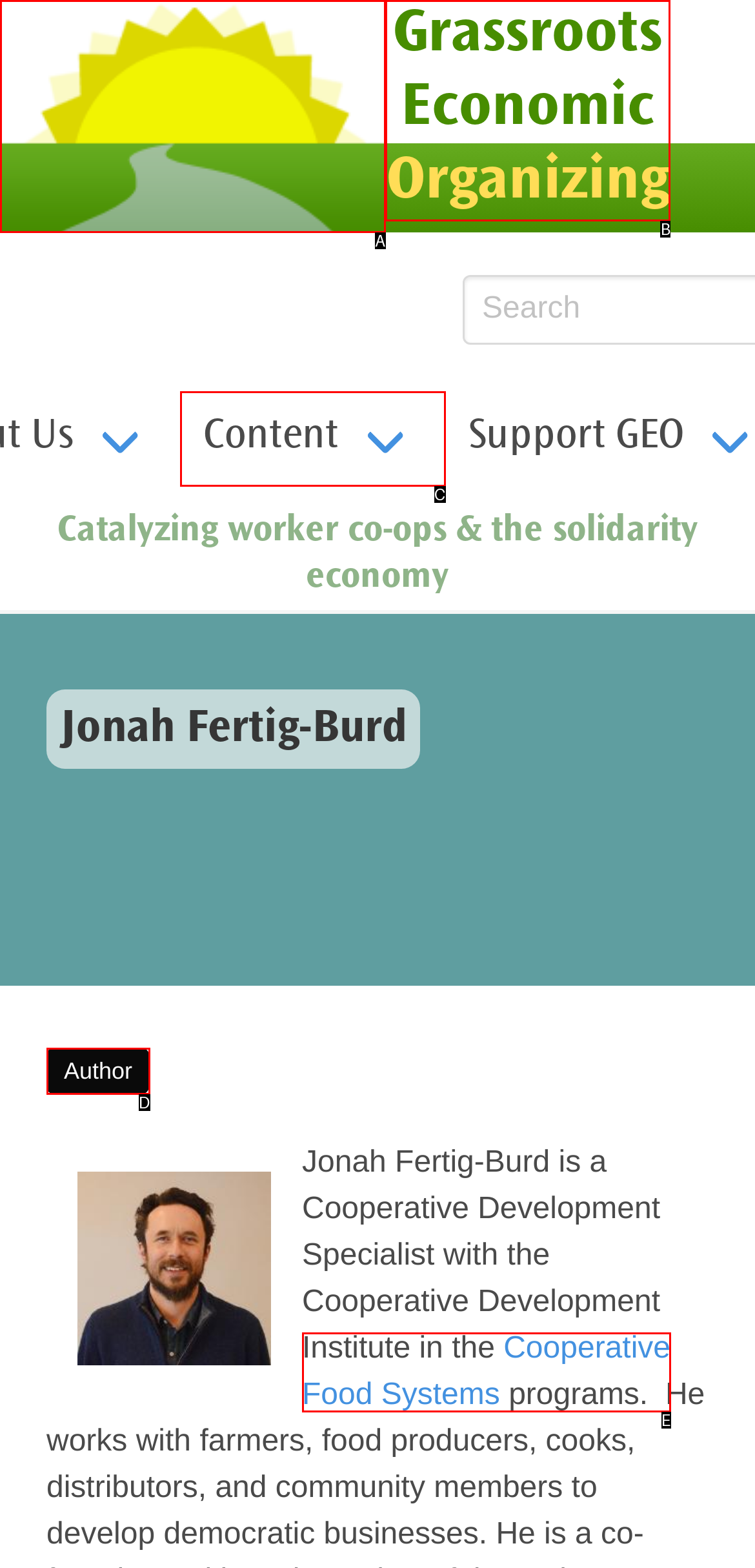Which HTML element matches the description: Our Disclosure?
Reply with the letter of the correct choice.

None